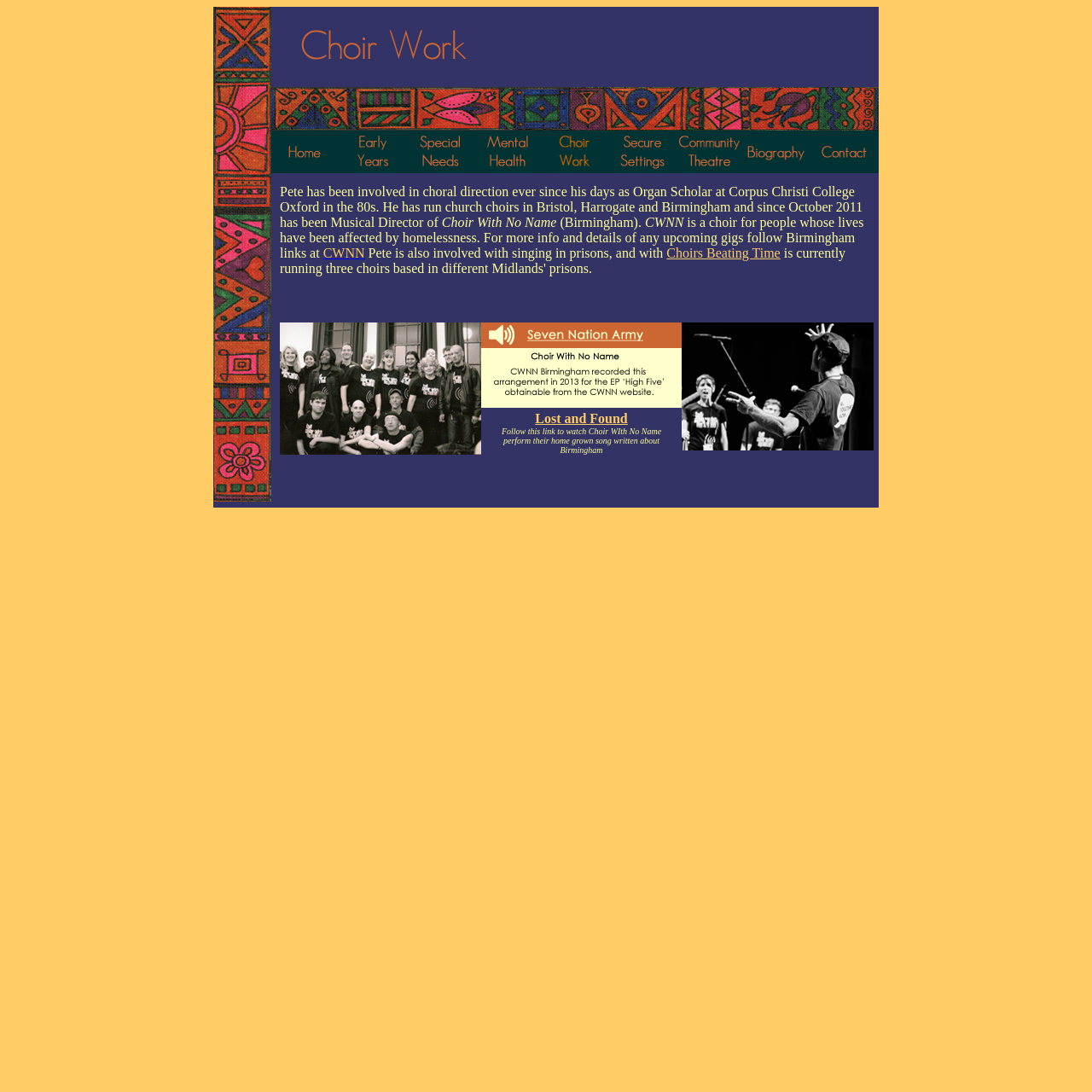Reply to the question with a single word or phrase:
How many choirs is Pete currently running in prisons?

Three